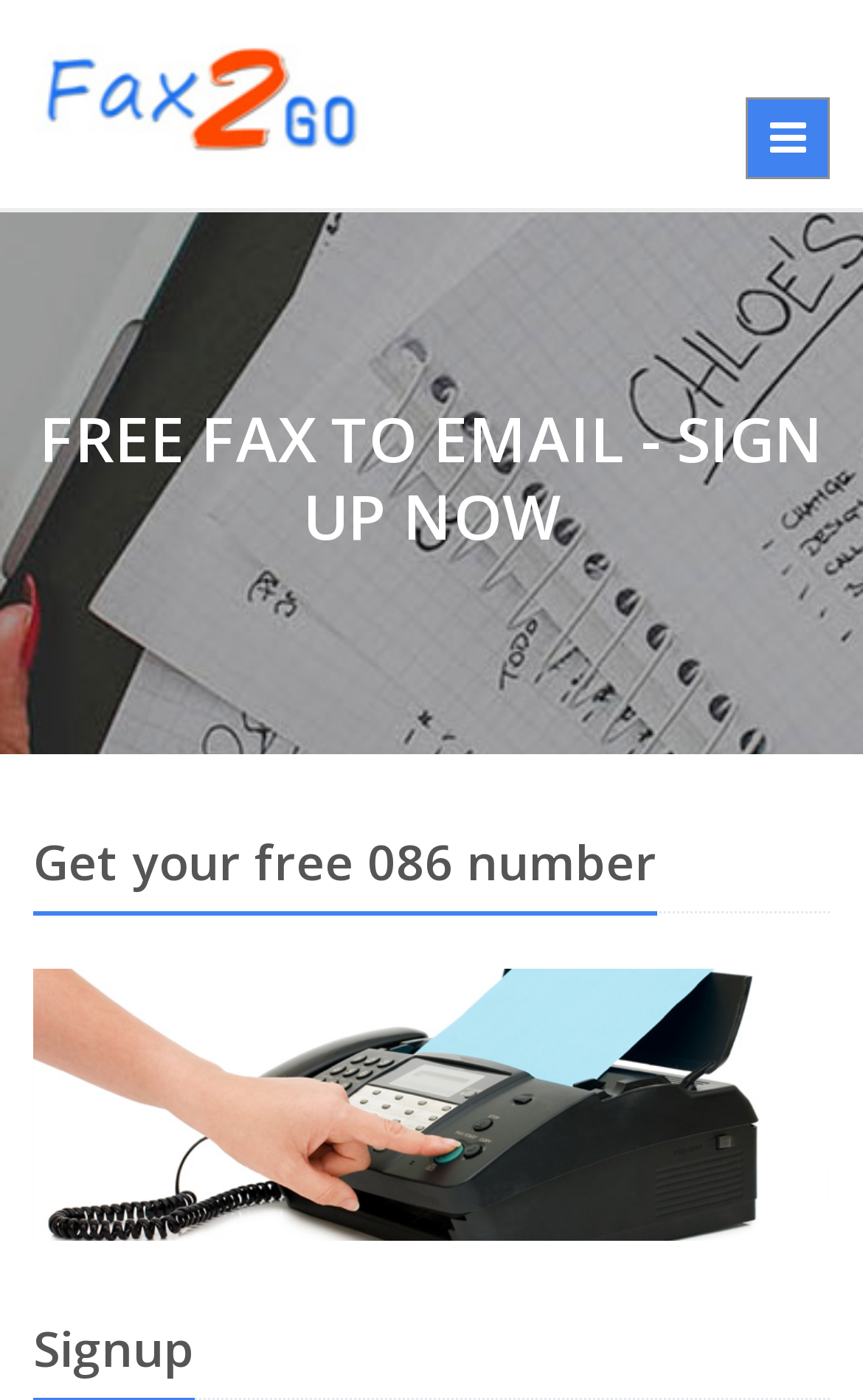Examine the image carefully and respond to the question with a detailed answer: 
What is the theme of the image at the bottom?

I determined the theme of the image at the bottom by looking at the image element with the description 'Free Fax to Email', which suggests that the image is related to the fax to email service.